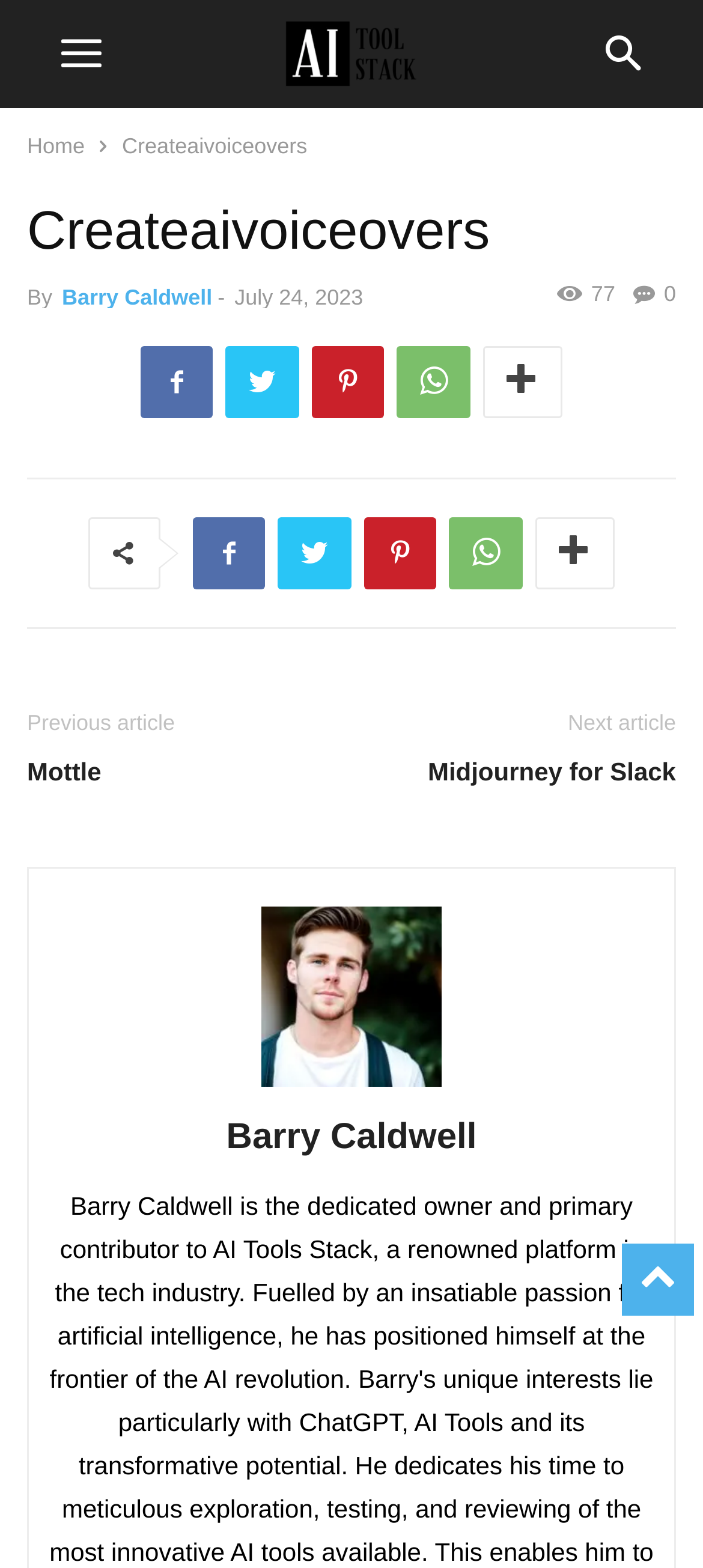Using a single word or phrase, answer the following question: 
What is the date of the article?

July 24, 2023